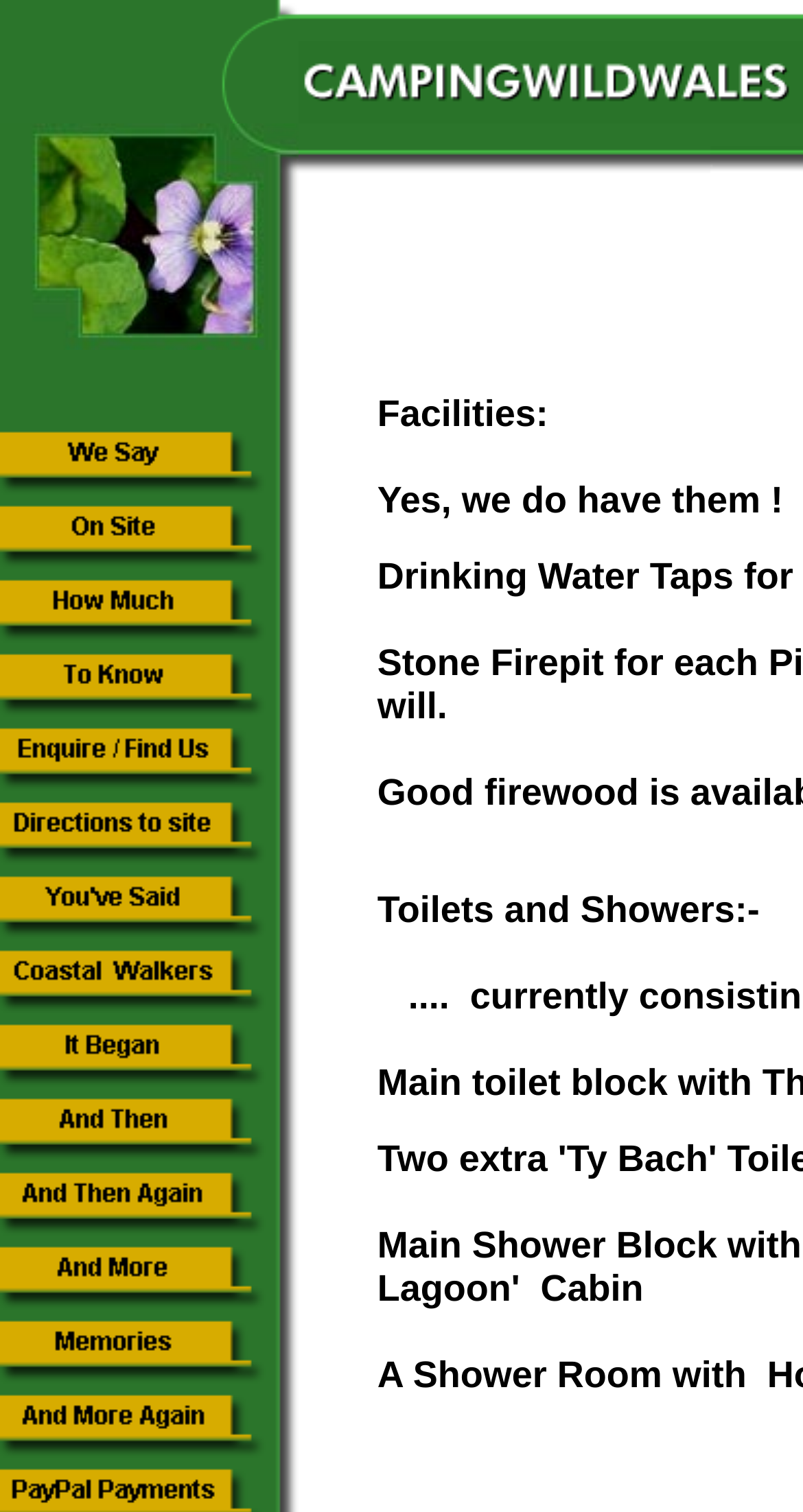What is the text of the last gridcell? Analyze the screenshot and reply with just one word or a short phrase.

And More Again